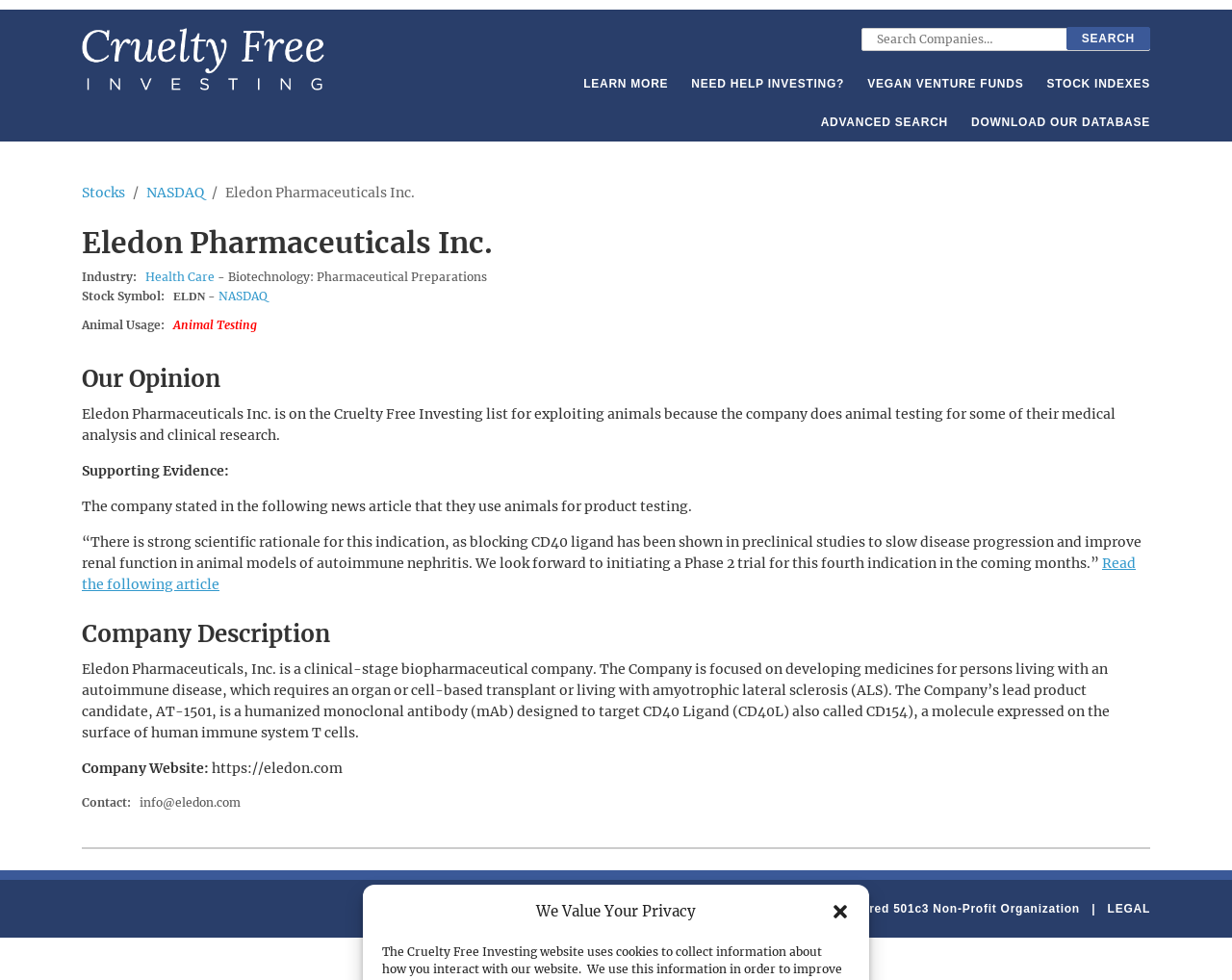Pinpoint the bounding box coordinates of the element that must be clicked to accomplish the following instruction: "View Eledon Pharmaceuticals Inc. company description". The coordinates should be in the format of four float numbers between 0 and 1, i.e., [left, top, right, bottom].

[0.066, 0.229, 0.934, 0.266]